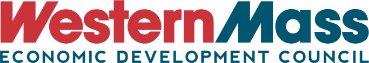What is the purpose of the Economic Development Council?
Carefully examine the image and provide a detailed answer to the question.

The full name 'ECONOMIC DEVELOPMENT COUNCIL' is presented in a more subdued font, emphasizing the organization's commitment to fostering economic growth and development in Western Massachusetts, which implies that the purpose of the council is to promote initiatives that enhance the economic landscape of the region.